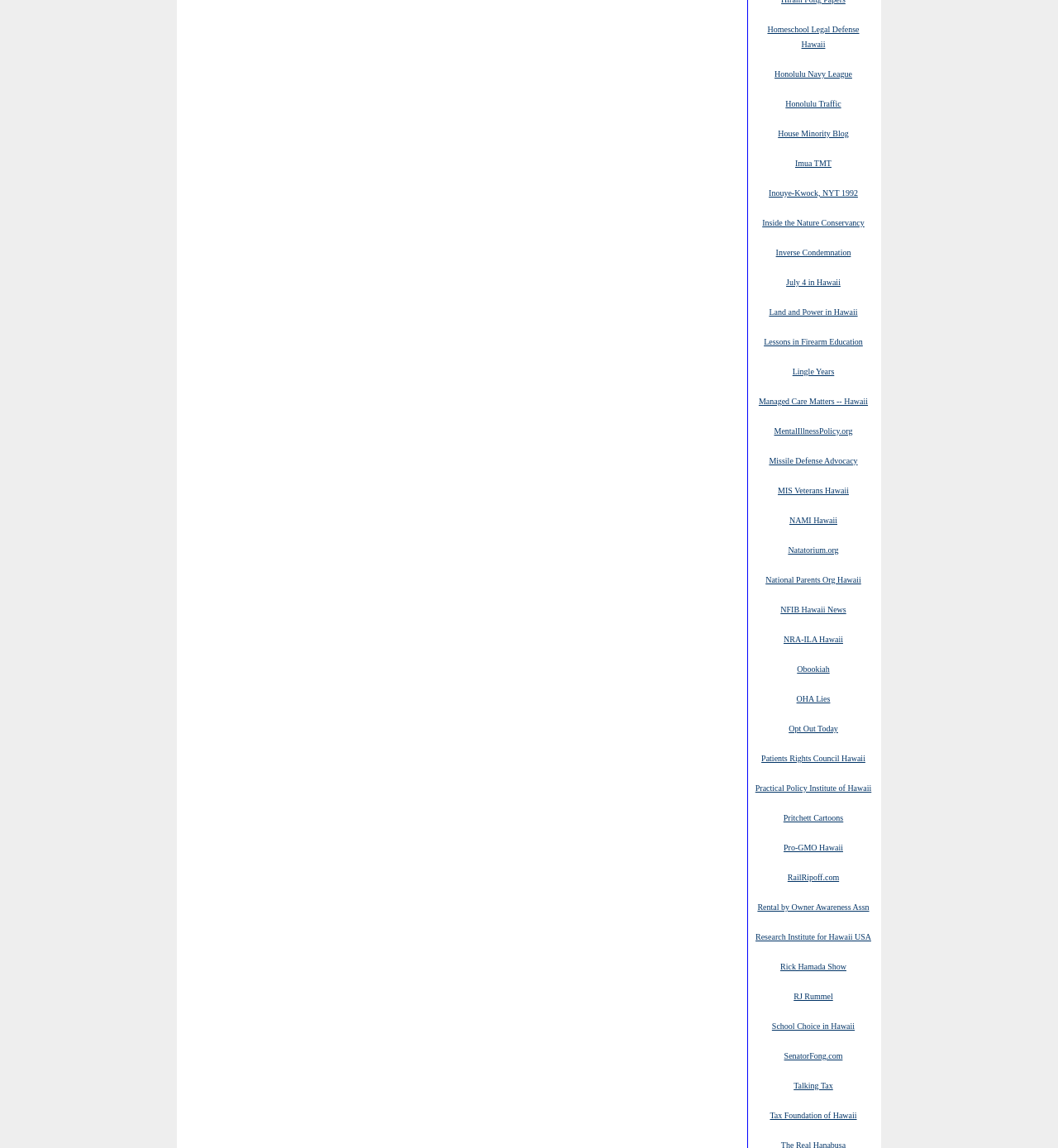Look at the image and write a detailed answer to the question: 
What type of organization is 'National Parents Org Hawaii'?

Based on the name 'National Parents Org Hawaii', it is likely that this is a non-profit organization focused on supporting parents in Hawaii, possibly related to education or family advocacy.